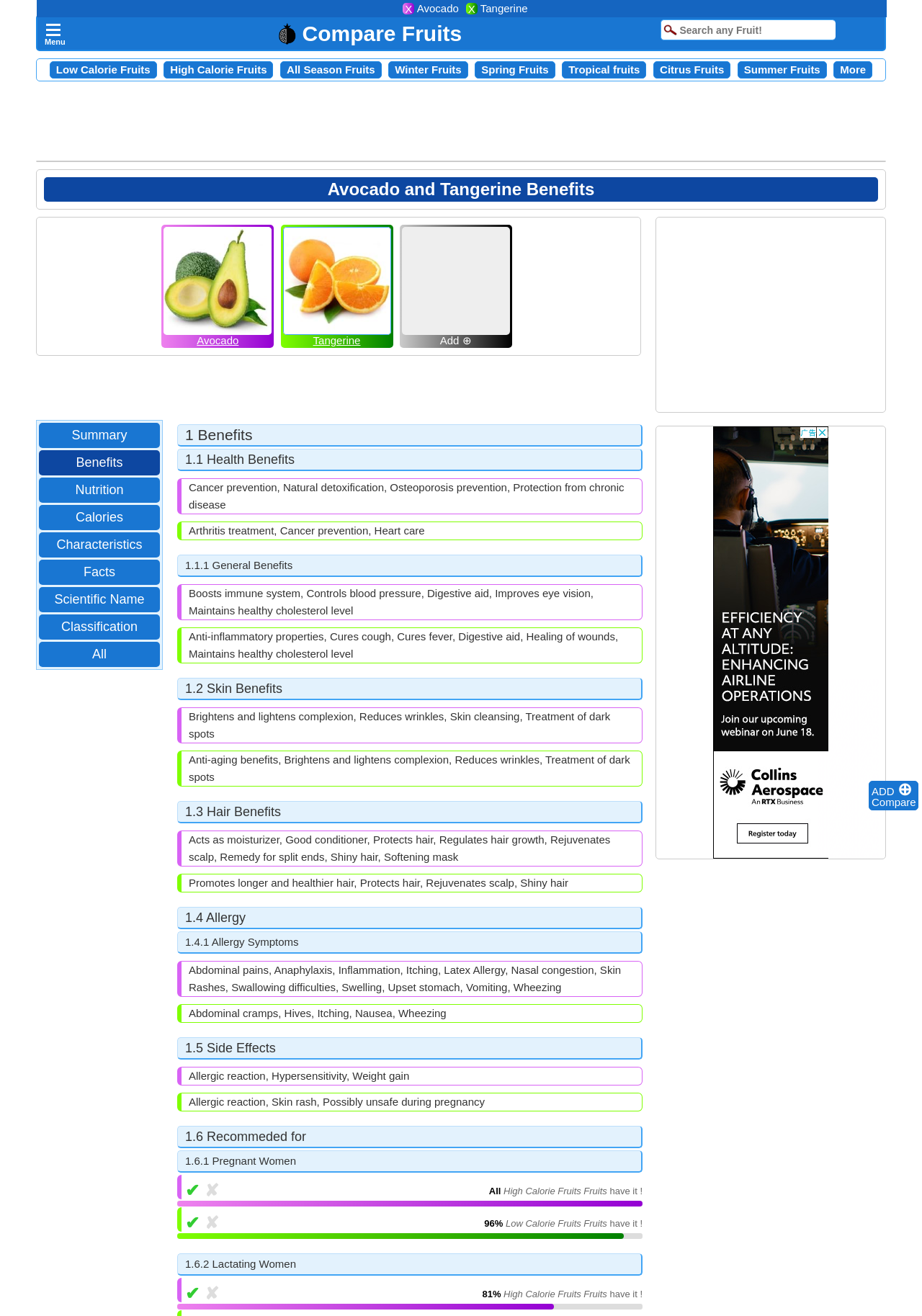Determine the bounding box coordinates of the clickable region to execute the instruction: "Learn about Avocado benefits". The coordinates should be four float numbers between 0 and 1, denoted as [left, top, right, bottom].

[0.178, 0.172, 0.295, 0.255]